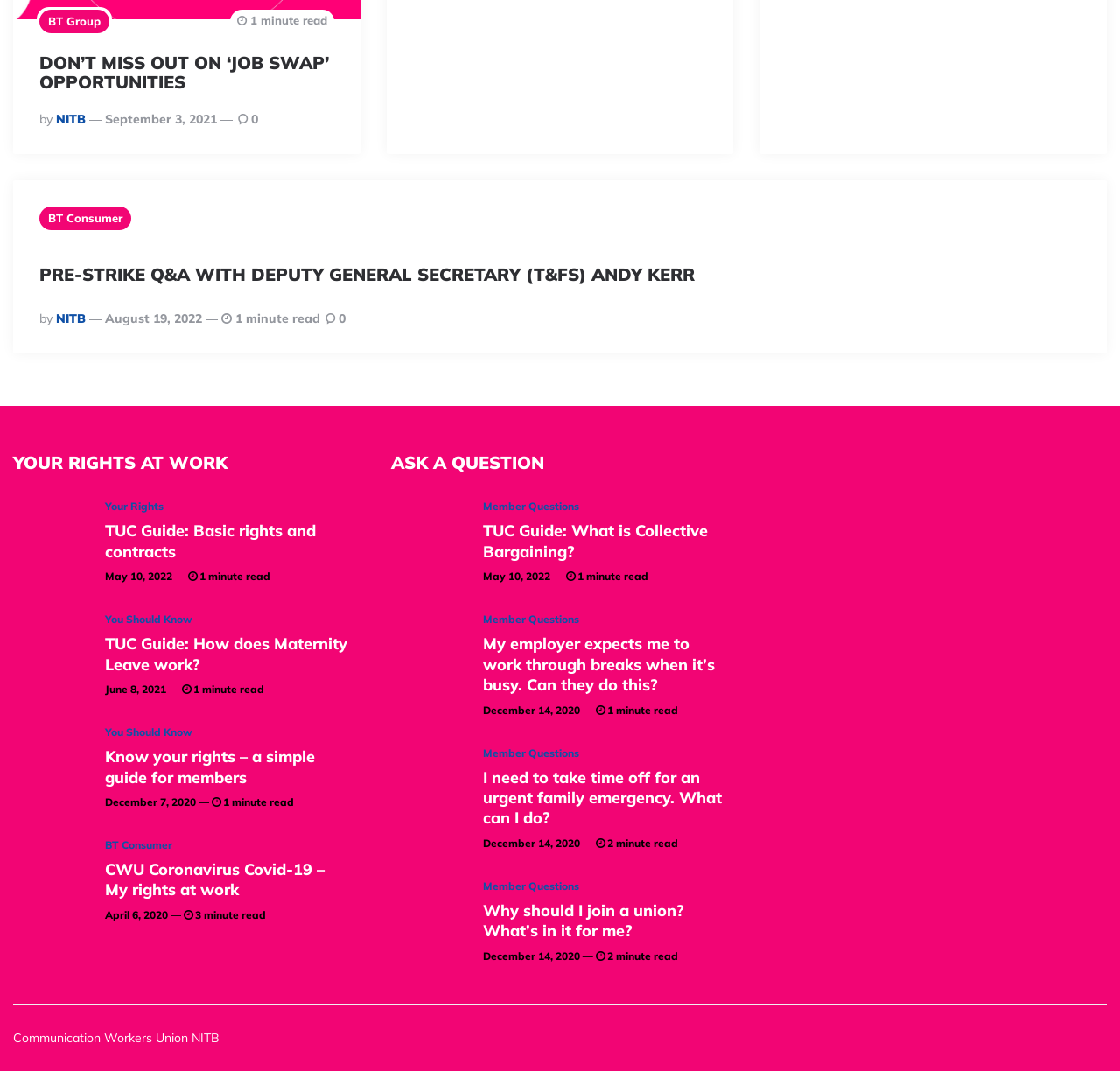Identify the bounding box coordinates of the clickable region necessary to fulfill the following instruction: "Ask a question". The bounding box coordinates should be four float numbers between 0 and 1, i.e., [left, top, right, bottom].

[0.349, 0.465, 0.415, 0.535]